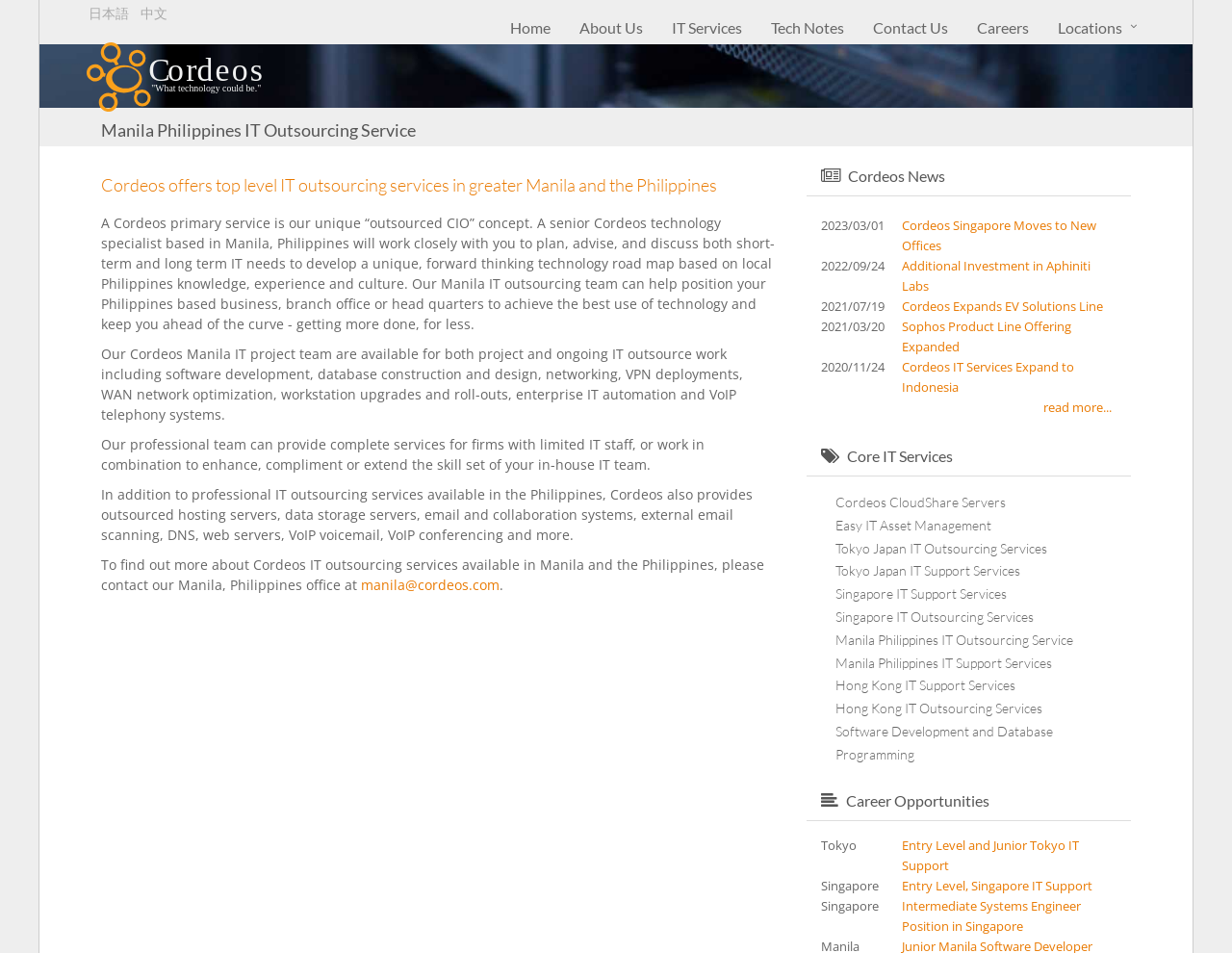Please identify the bounding box coordinates of the element that needs to be clicked to execute the following command: "Read the 'How to Make Windows Slide Less difficult' article". Provide the bounding box using four float numbers between 0 and 1, formatted as [left, top, right, bottom].

None